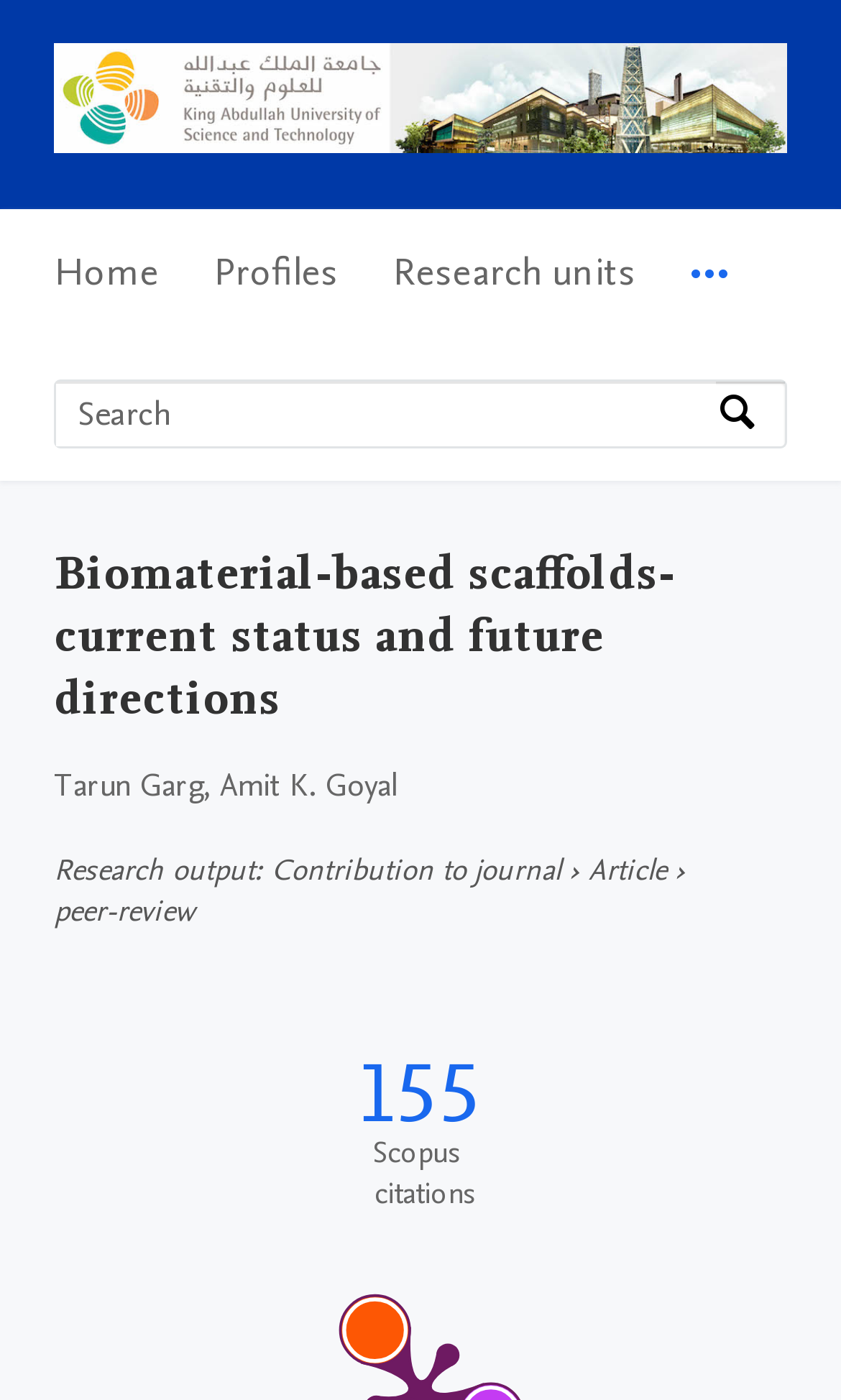Identify the bounding box coordinates for the region of the element that should be clicked to carry out the instruction: "Click on the source link". The bounding box coordinates should be four float numbers between 0 and 1, i.e., [left, top, right, bottom].

[0.428, 0.754, 0.572, 0.808]